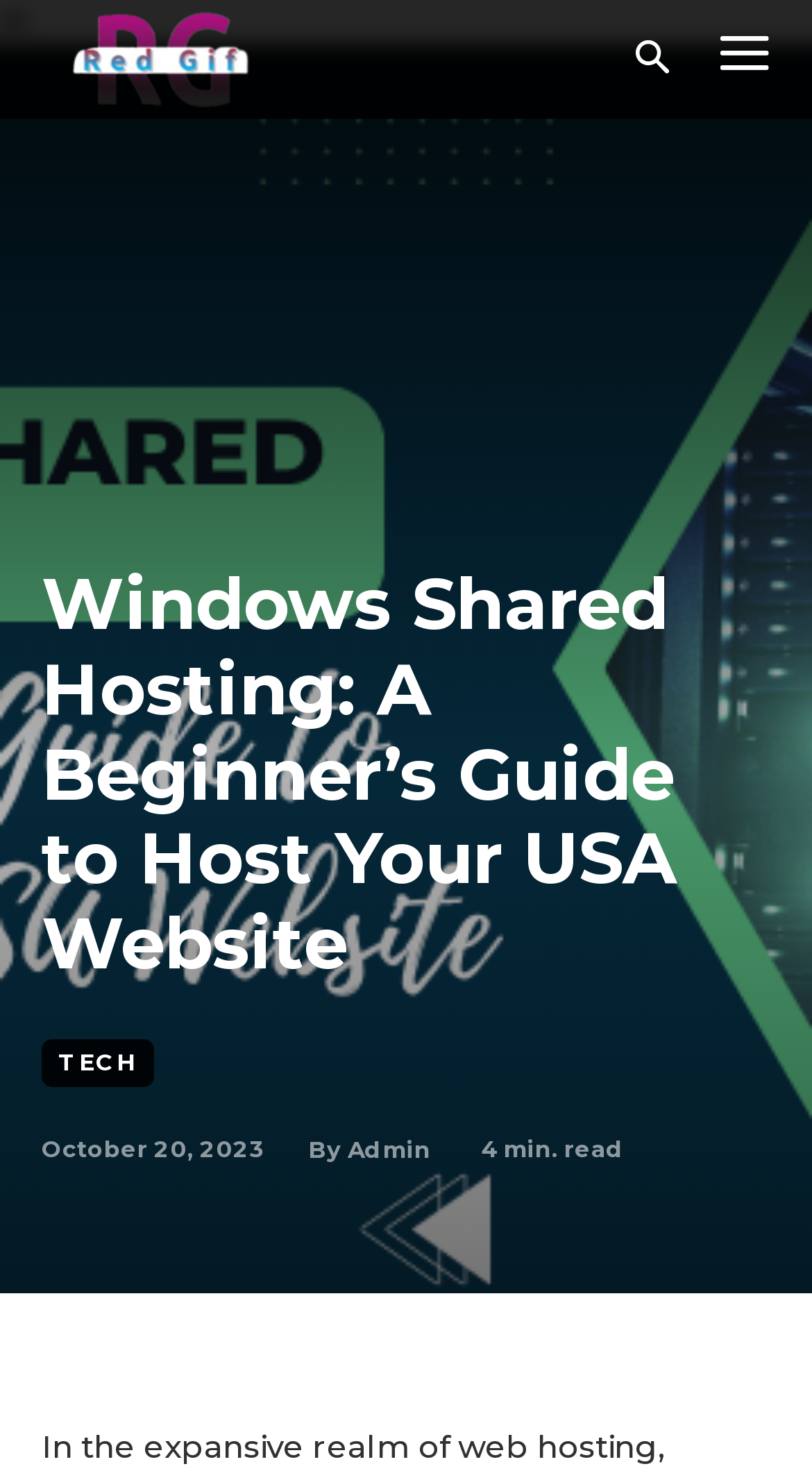How many minutes does it take to read the article?
Answer the question in a detailed and comprehensive manner.

The estimated reading time of the article is indicated by a static text element with the text '4' and a bounding box of [0.592, 0.767, 0.613, 0.786], followed by the text 'min. read' with a bounding box of [0.613, 0.767, 0.769, 0.786].